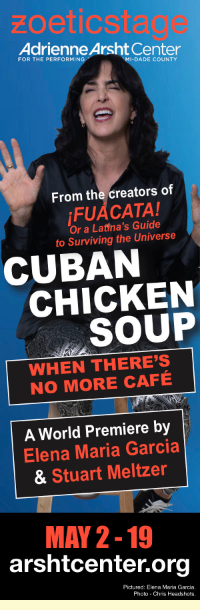Respond to the question below with a single word or phrase:
What is the duration of the production's run?

May 2 to May 19